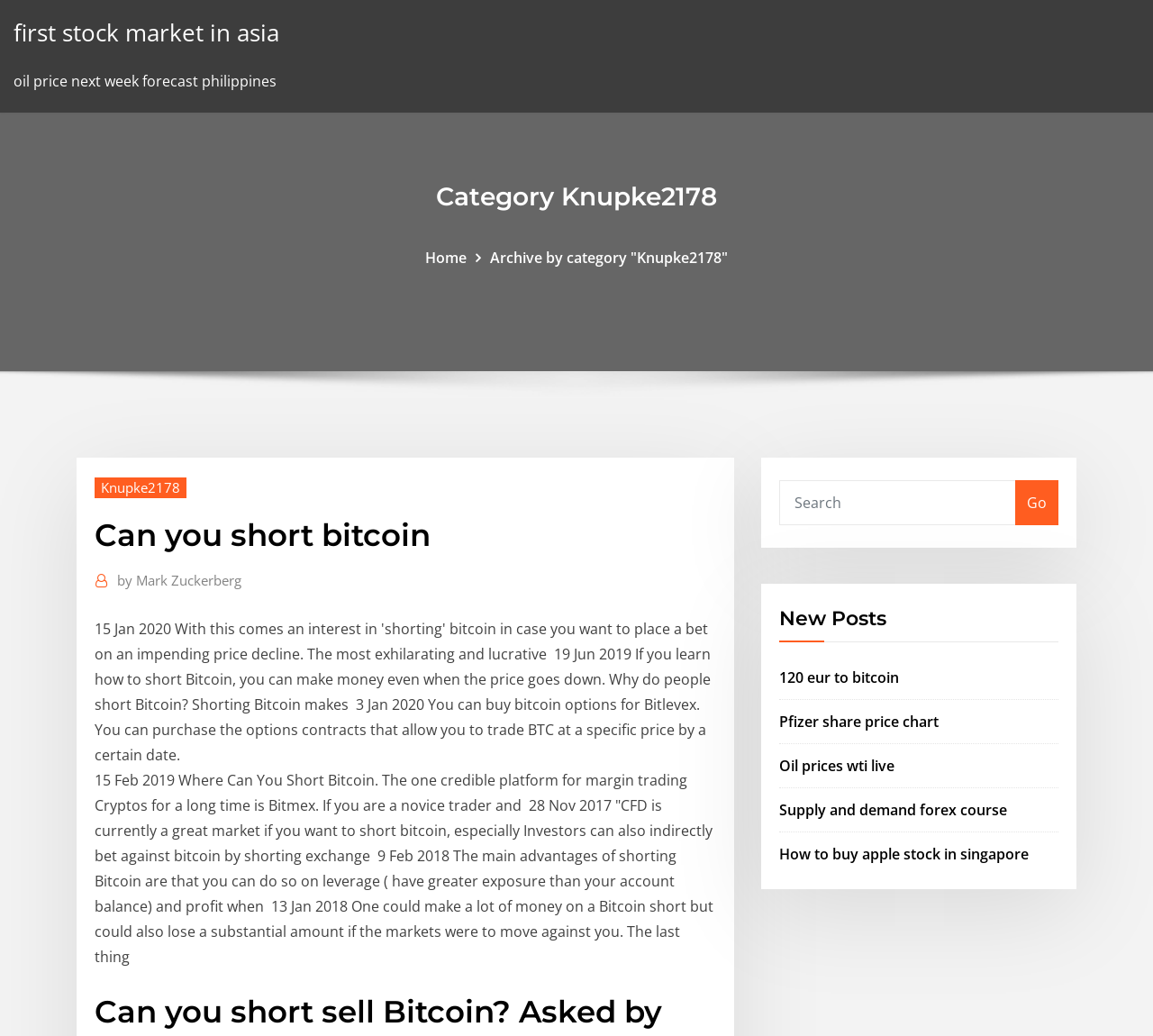What type of content is listed under 'New Posts'?
Based on the visual content, answer with a single word or a brief phrase.

Financial news